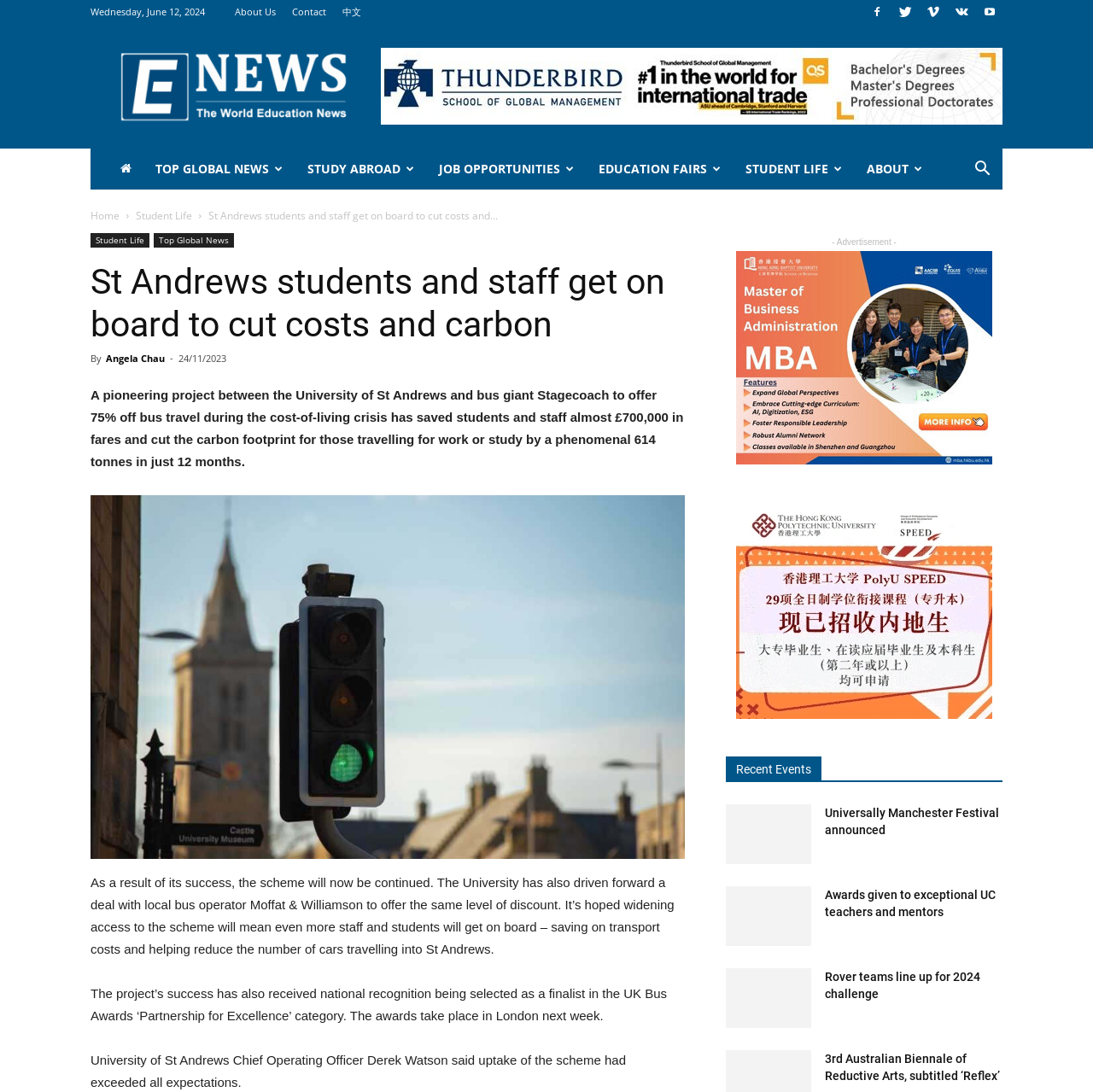Please find and report the bounding box coordinates of the element to click in order to perform the following action: "Learn more about the 'Universally Manchester Festival'". The coordinates should be expressed as four float numbers between 0 and 1, in the format [left, top, right, bottom].

[0.664, 0.737, 0.742, 0.791]